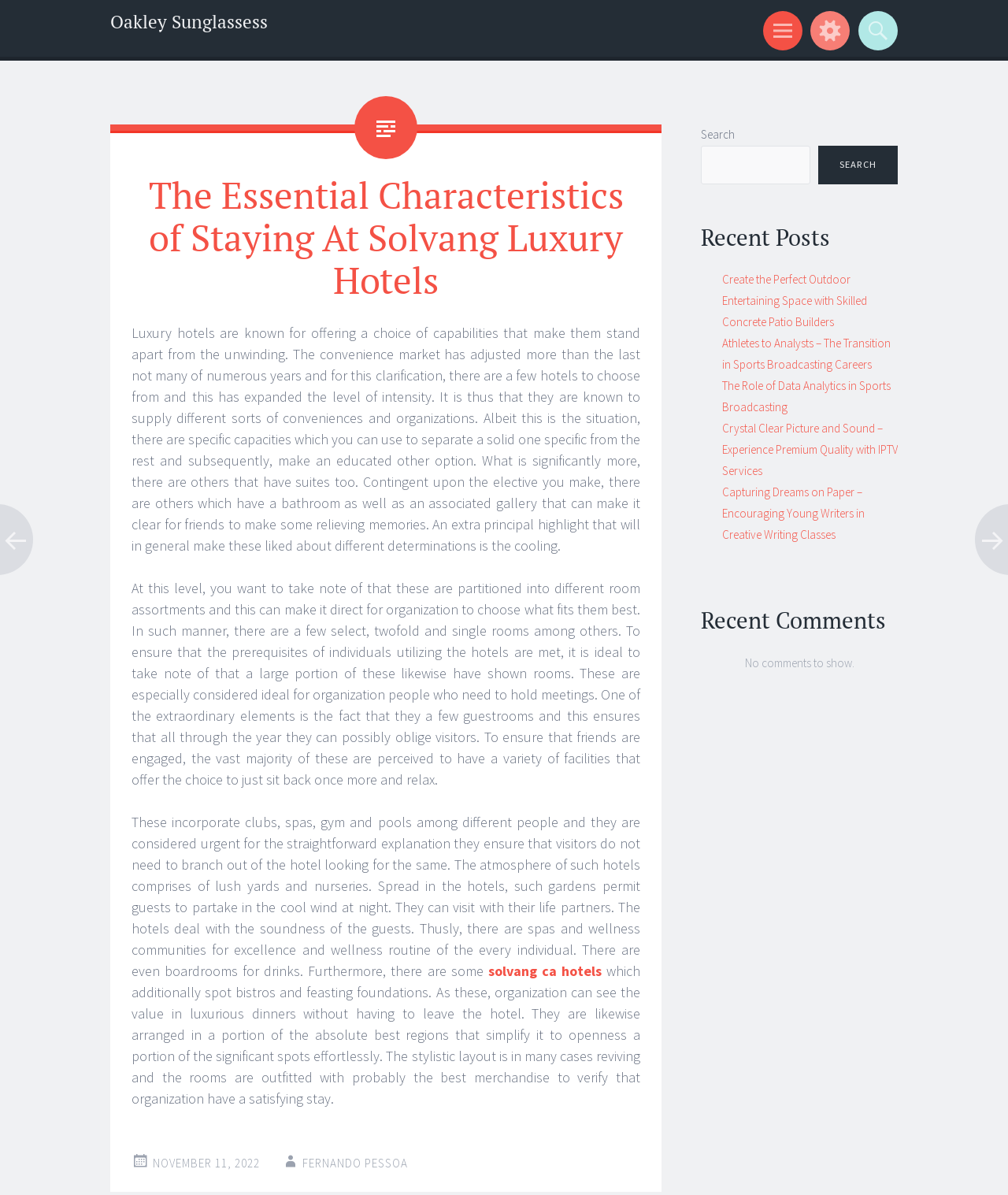Identify the coordinates of the bounding box for the element that must be clicked to accomplish the instruction: "Check recent comments".

[0.695, 0.51, 0.891, 0.528]